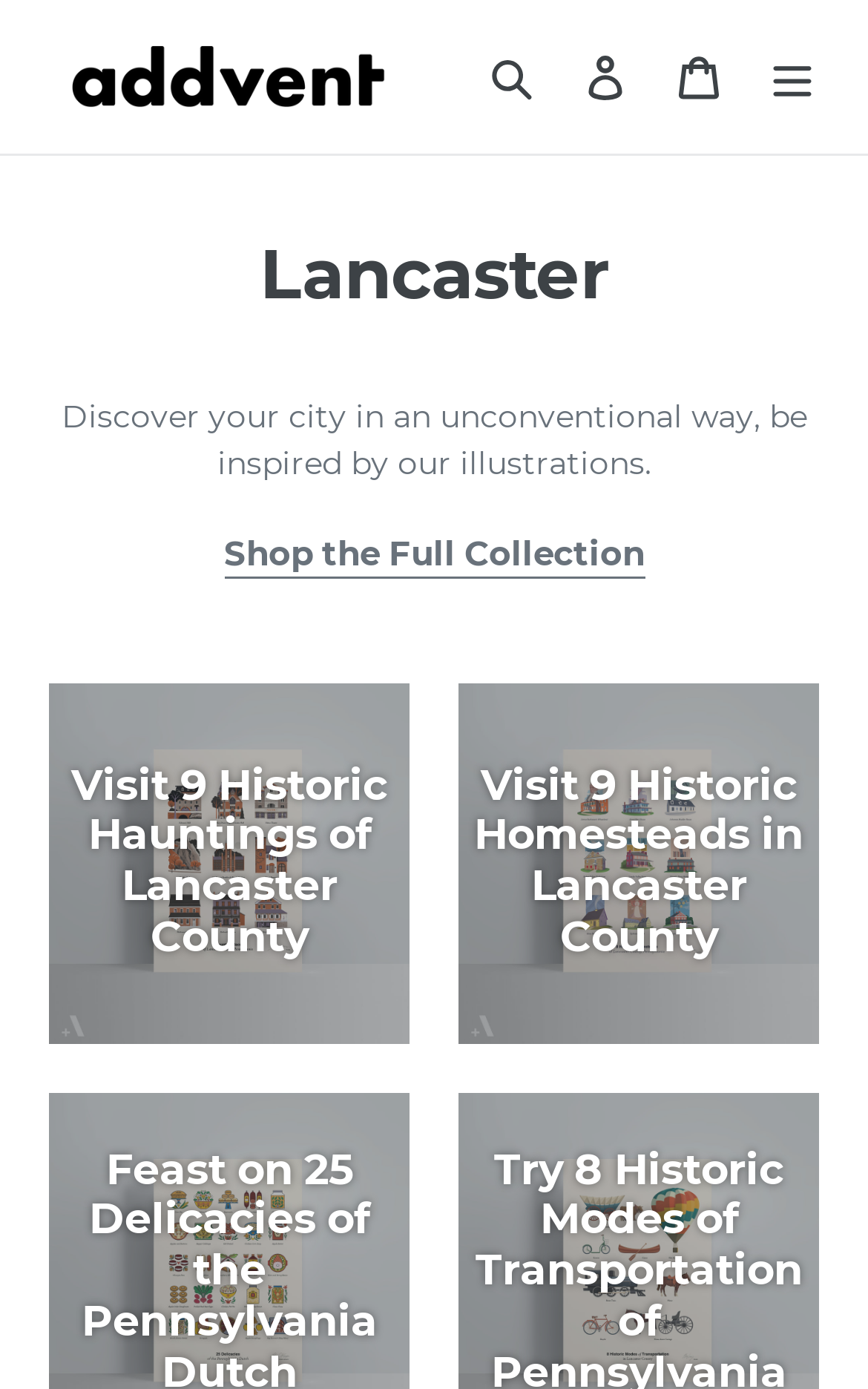Give a concise answer of one word or phrase to the question: 
How many historic places are mentioned?

2